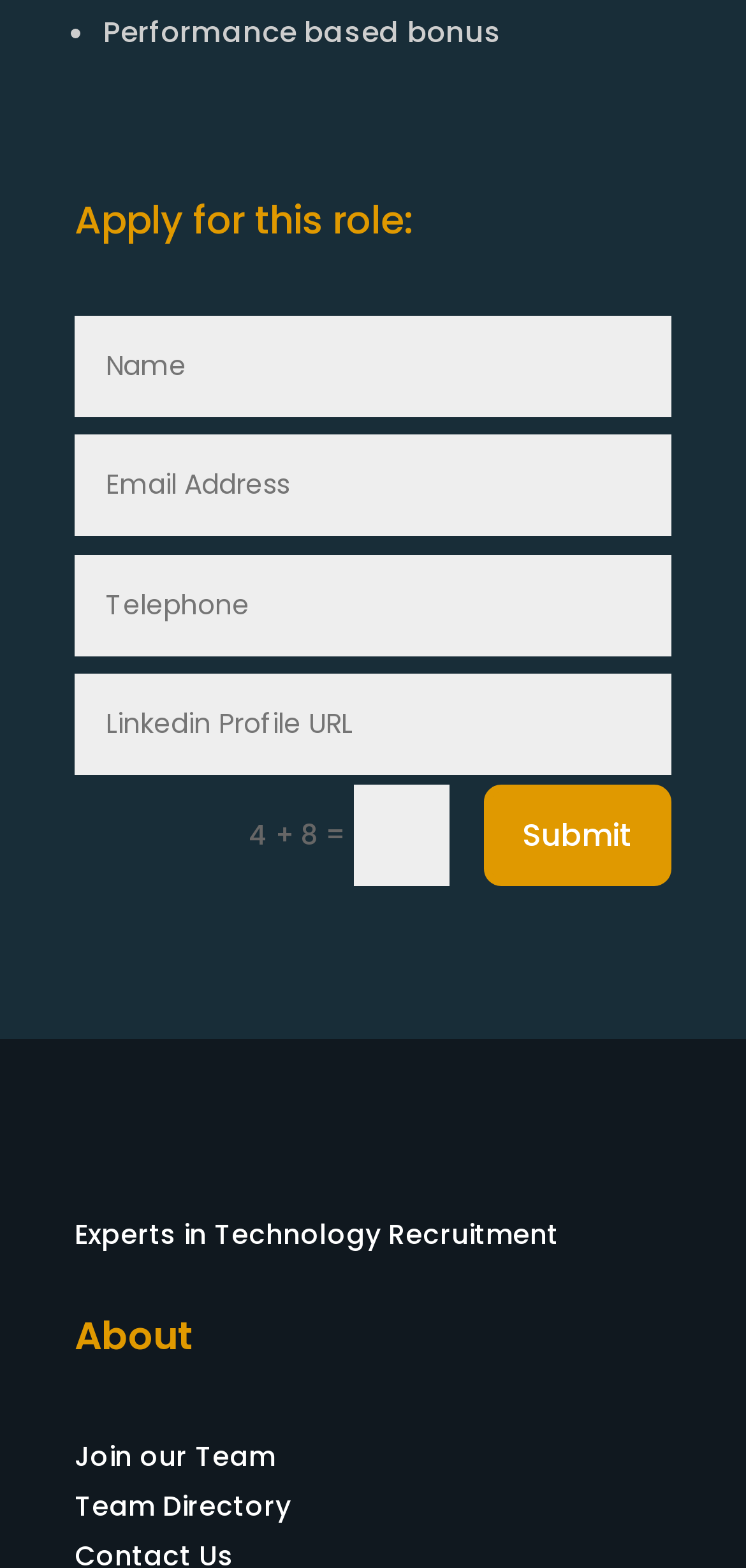Specify the bounding box coordinates for the region that must be clicked to perform the given instruction: "click the first link".

None